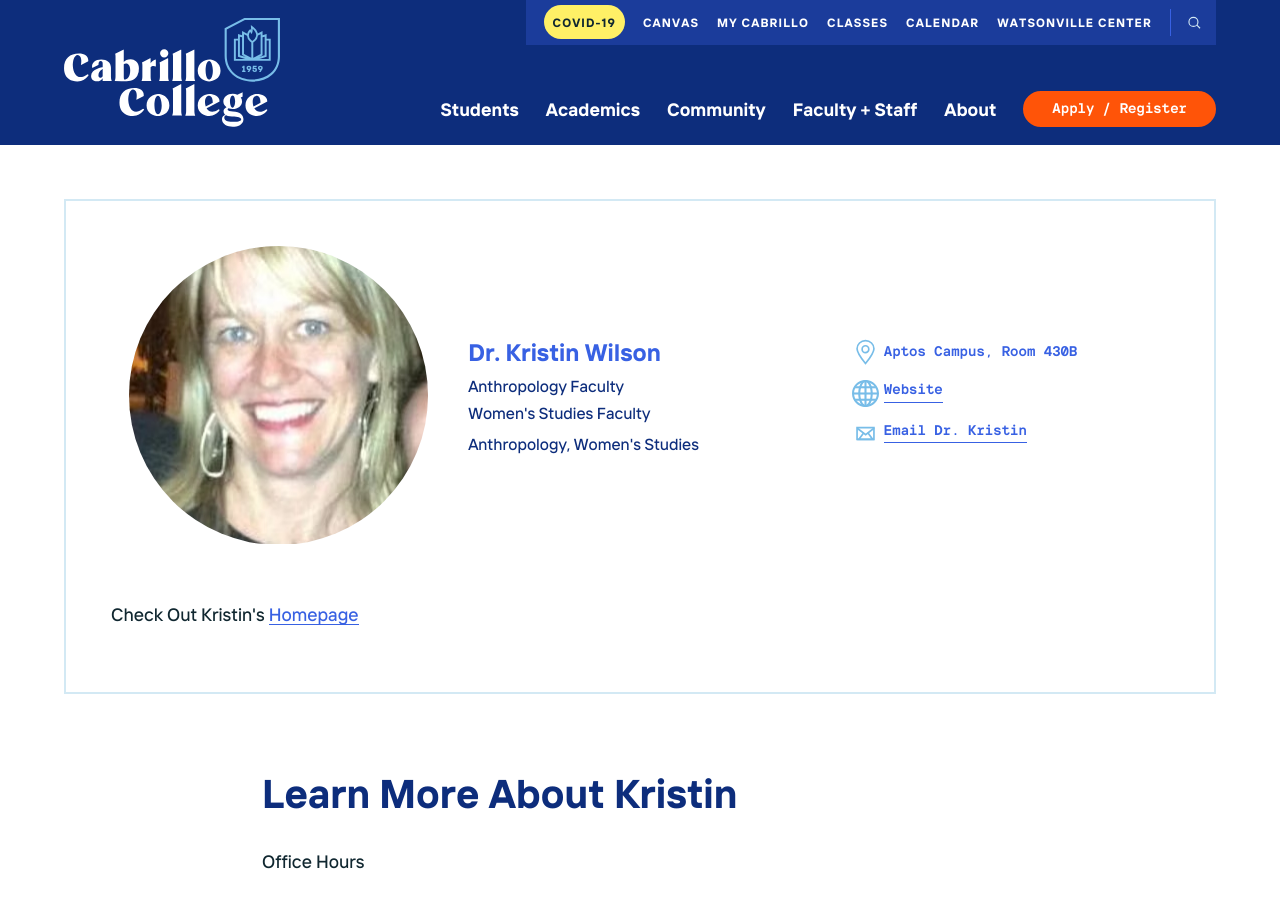What is the department of Dr. Kristin Wilson?
Provide a short answer using one word or a brief phrase based on the image.

Anthropology